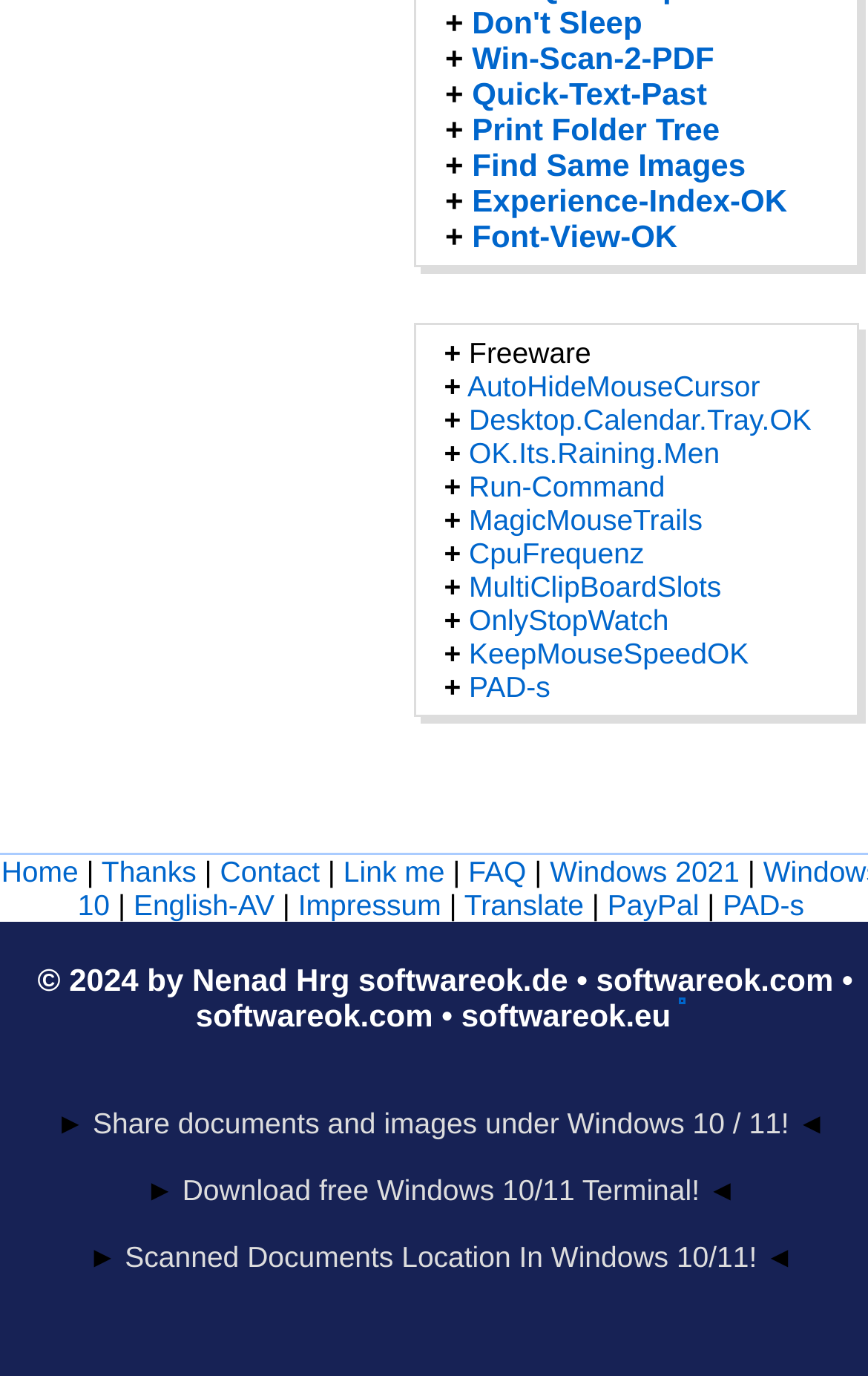Identify the bounding box coordinates of the area you need to click to perform the following instruction: "Click on the 'Don't Sleep' link".

[0.544, 0.003, 0.74, 0.029]